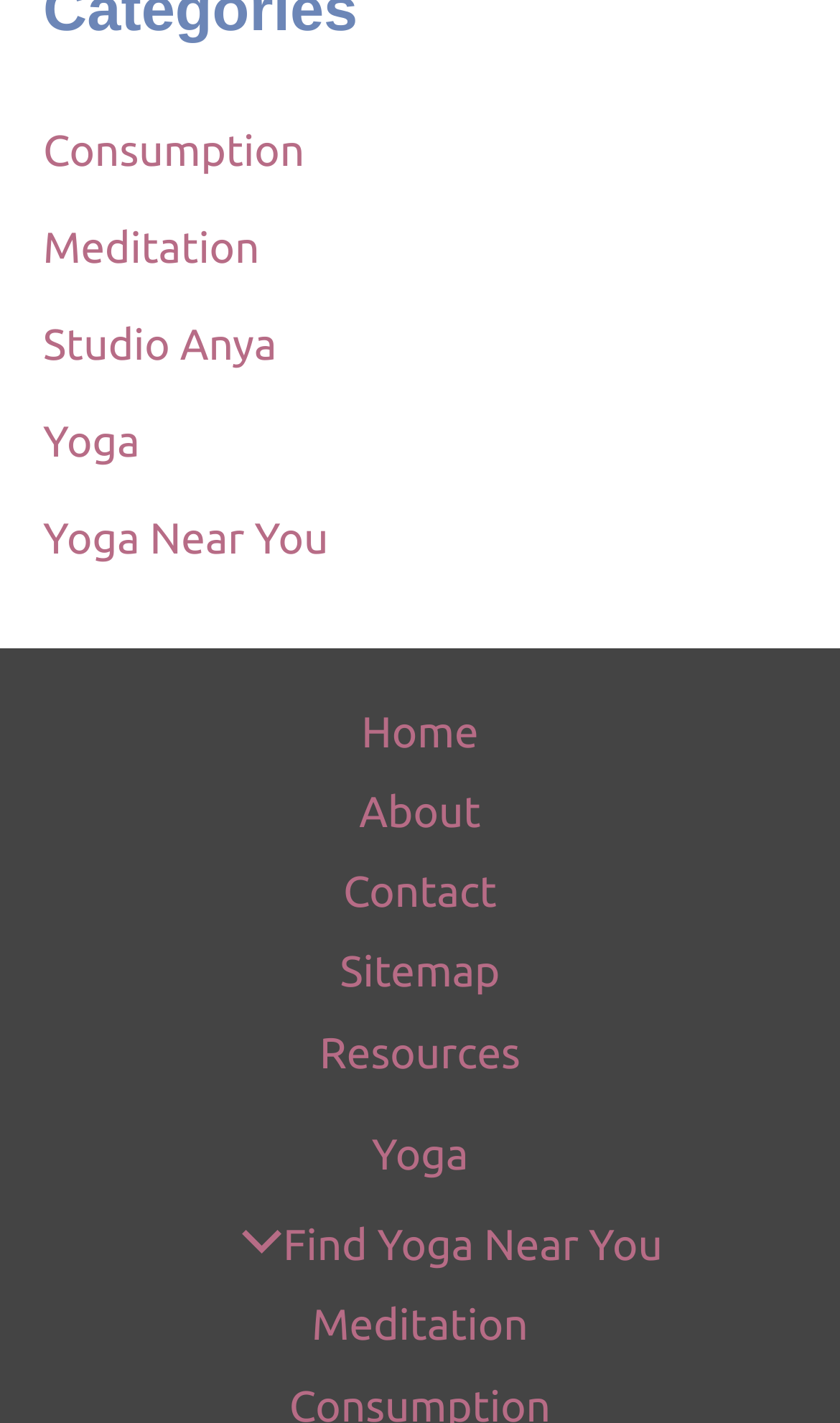Provide a brief response using a word or short phrase to this question:
Is there an image on the webpage?

Yes